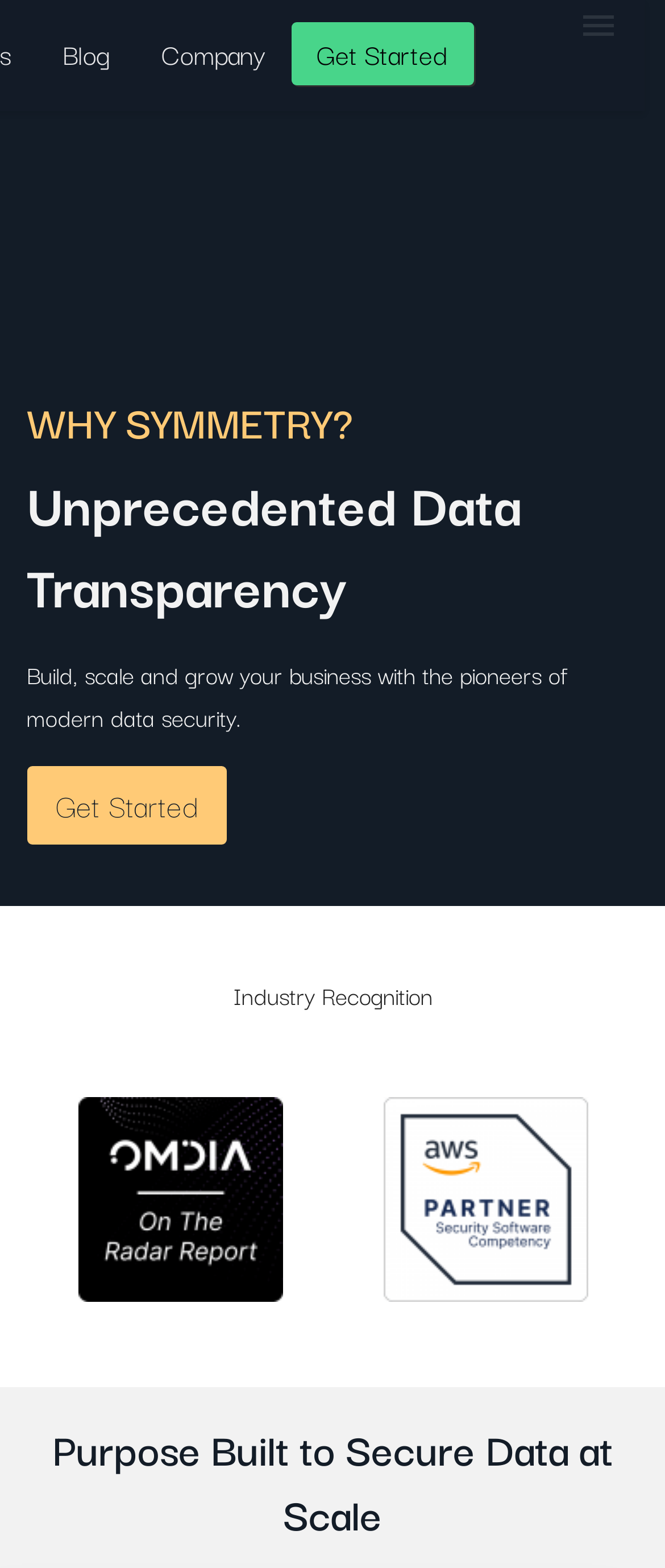Given the description Blog, predict the bounding box coordinates of the UI element. Ensure the coordinates are in the format (top-left x, top-left y, bottom-right x, bottom-right y) and all values are between 0 and 1.

[0.056, 0.021, 0.205, 0.048]